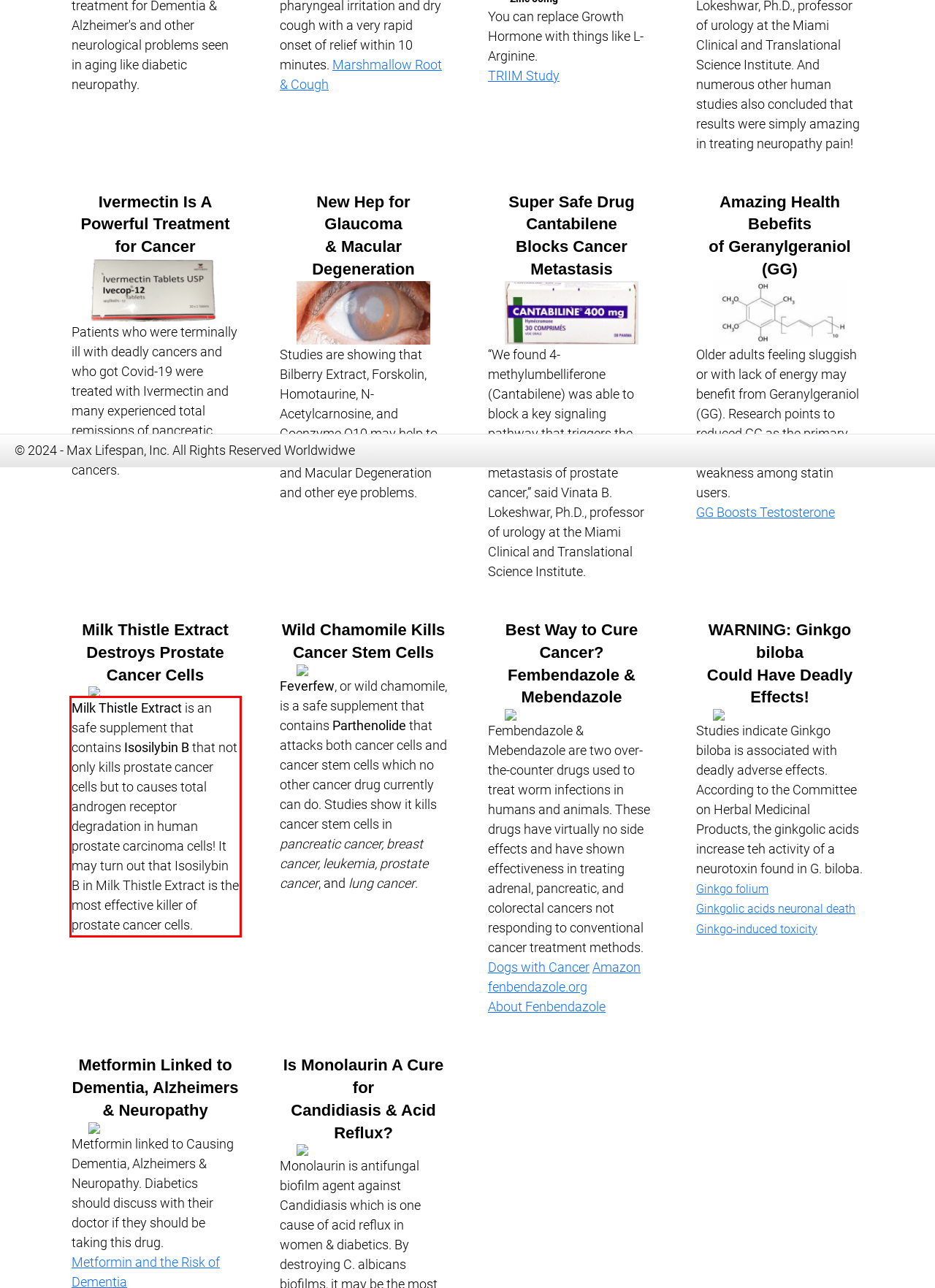Given a screenshot of a webpage containing a red bounding box, perform OCR on the text within this red bounding box and provide the text content.

Milk Thistle Extract is an safe supplement that contains Isosilybin B that not only kills prostate cancer cells but to causes total androgen receptor degradation in human prostate carcinoma cells! It may turn out that Isosilybin B in Milk Thistle Extract is the most effective killer of prostate cancer cells.